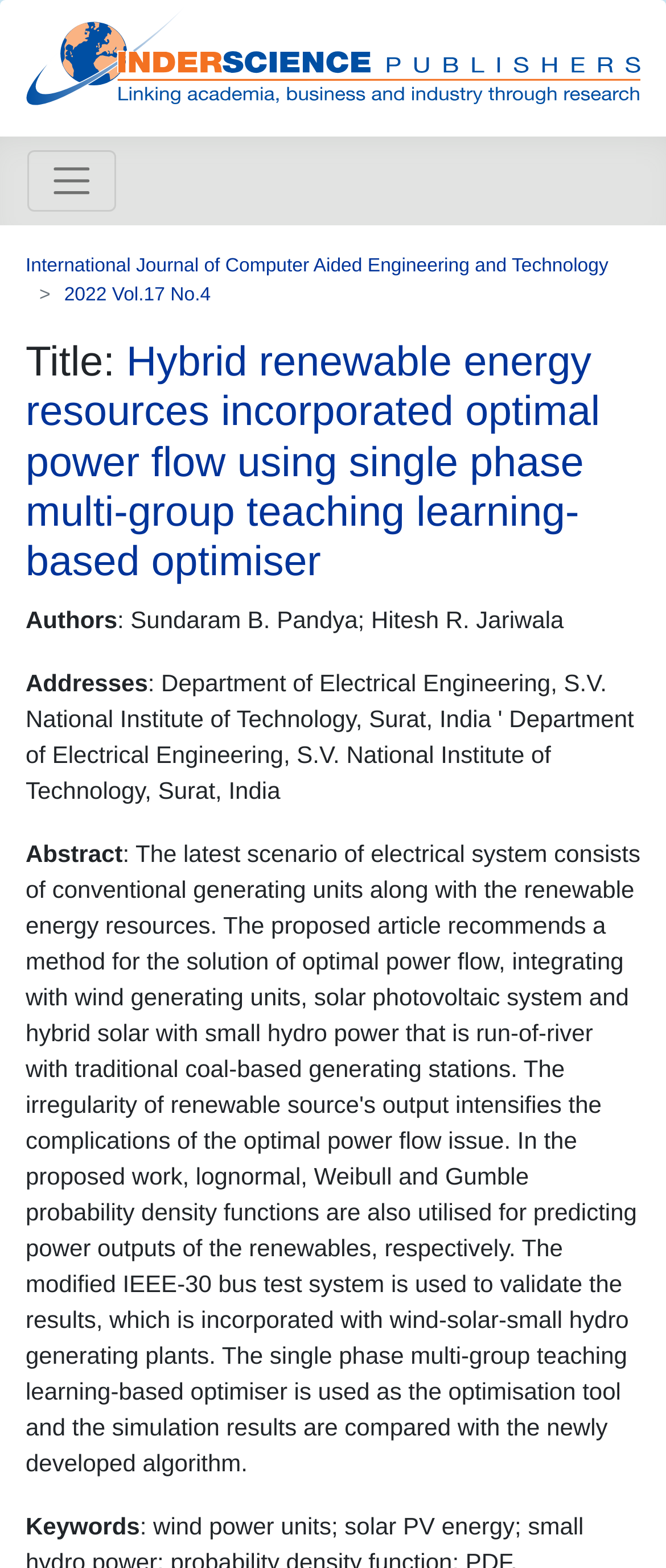Identify the bounding box for the UI element described as: "2022 Vol.17 No.4". The coordinates should be four float numbers between 0 and 1, i.e., [left, top, right, bottom].

[0.096, 0.182, 0.316, 0.195]